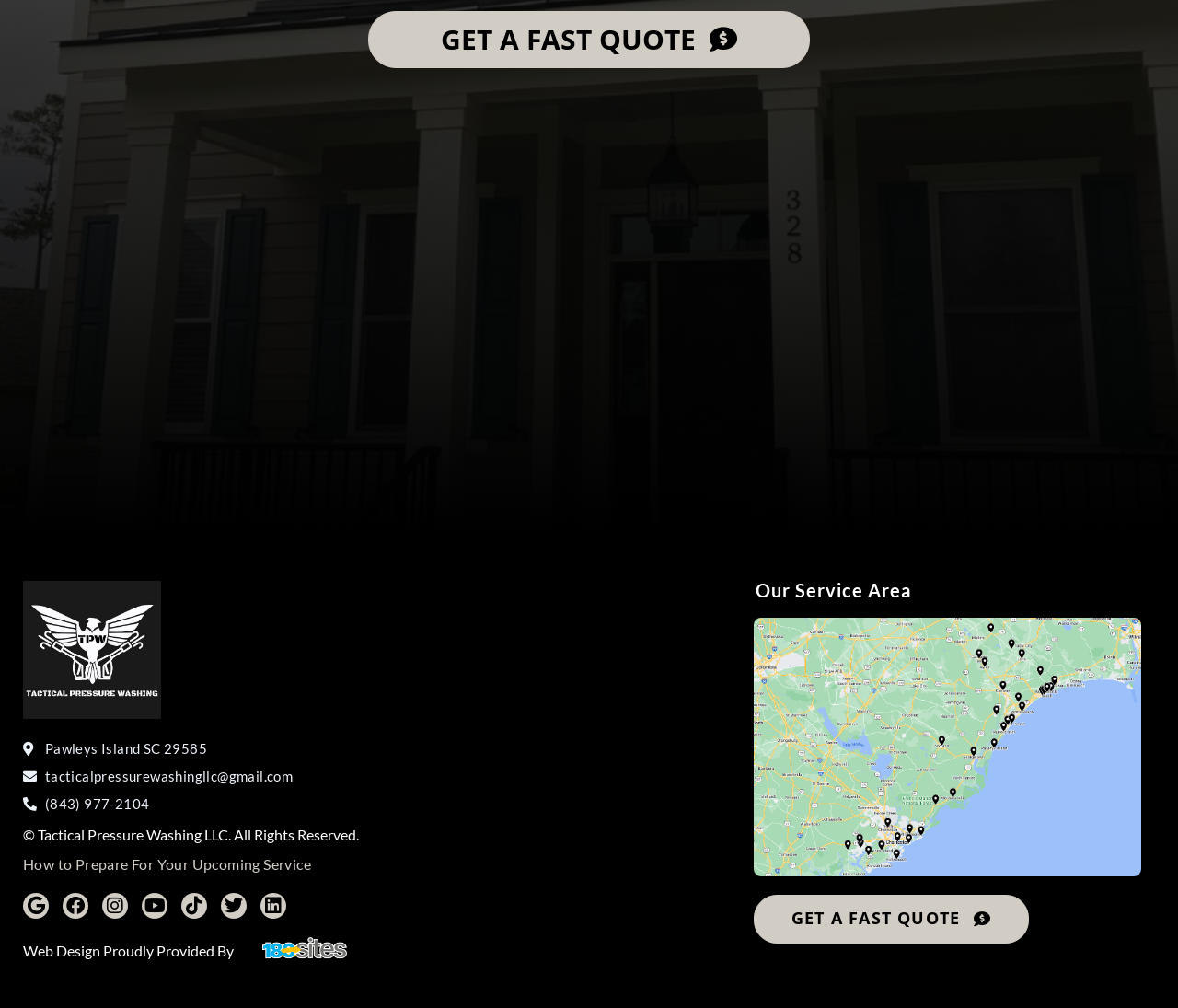What is the company's service area?
Based on the image, answer the question in a detailed manner.

I found the service area by looking at the link element with the text 'Pressure Washing Myrtle Beach SC Service Area 1' which is located at the middle of the page, below the 'Our Service Area' link.